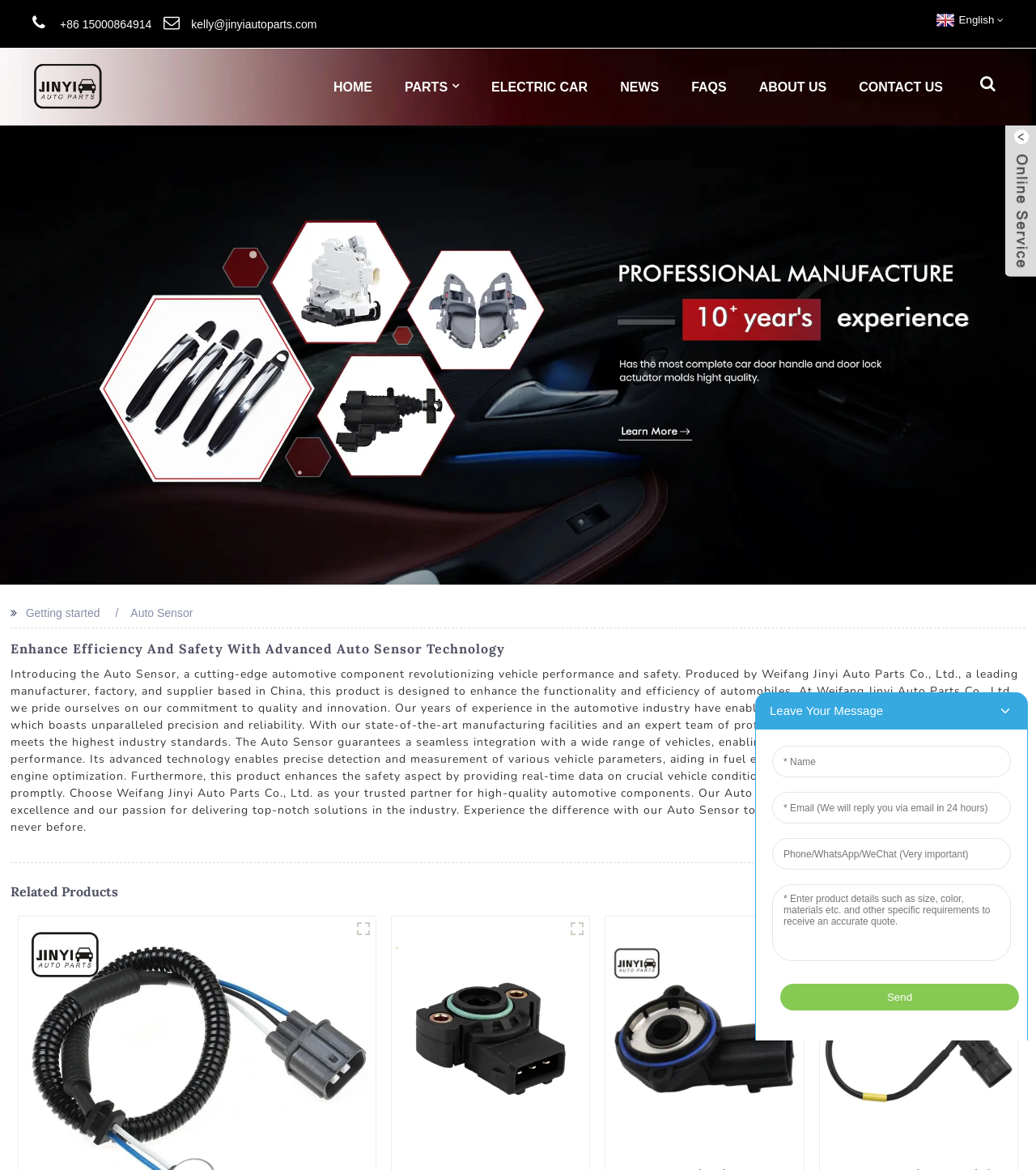Please locate the bounding box coordinates of the region I need to click to follow this instruction: "Click the phone number to contact the supplier".

[0.058, 0.015, 0.146, 0.026]